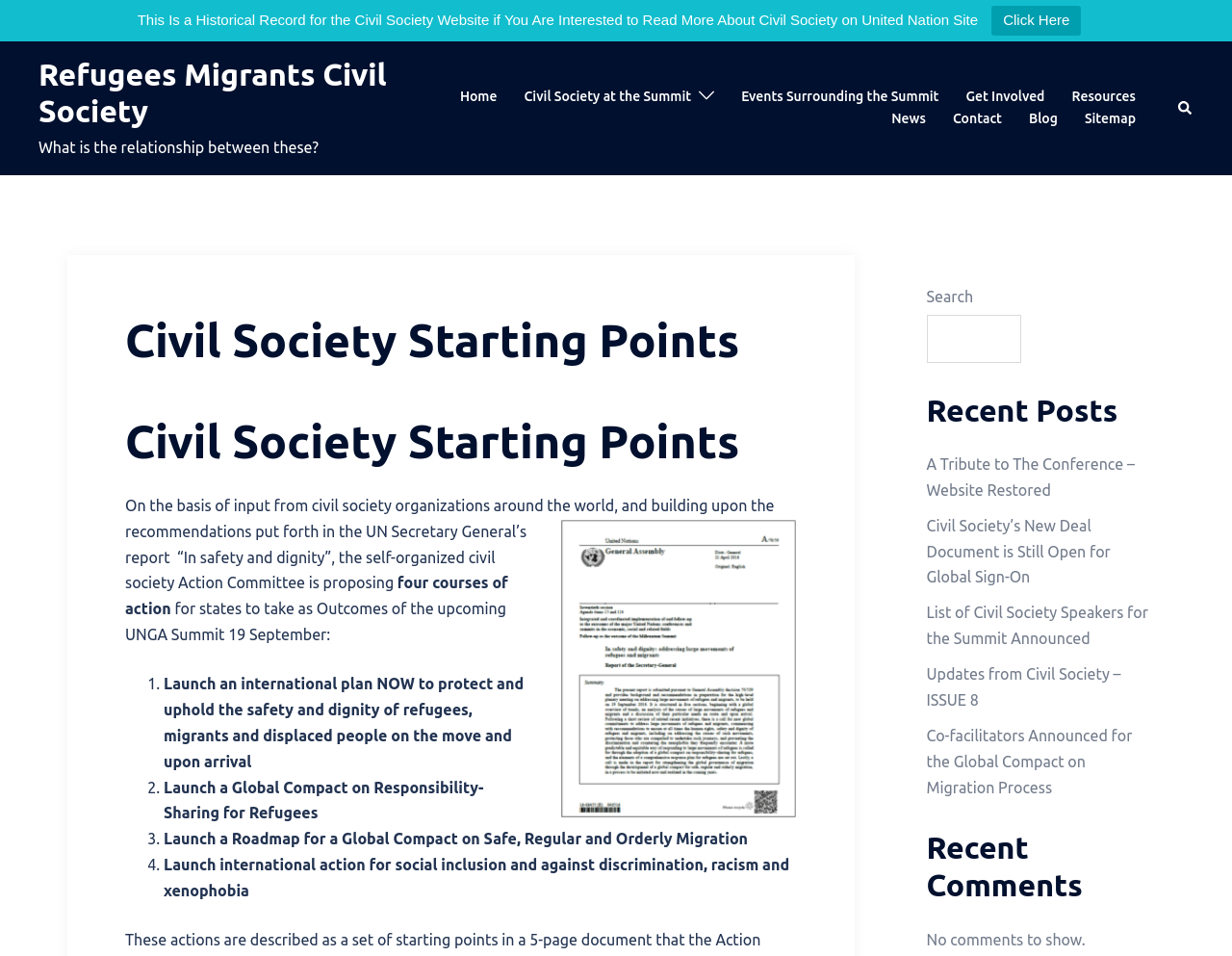Provide the bounding box coordinates of the HTML element this sentence describes: "parent_node: SEARCH name="s"".

[0.752, 0.329, 0.829, 0.379]